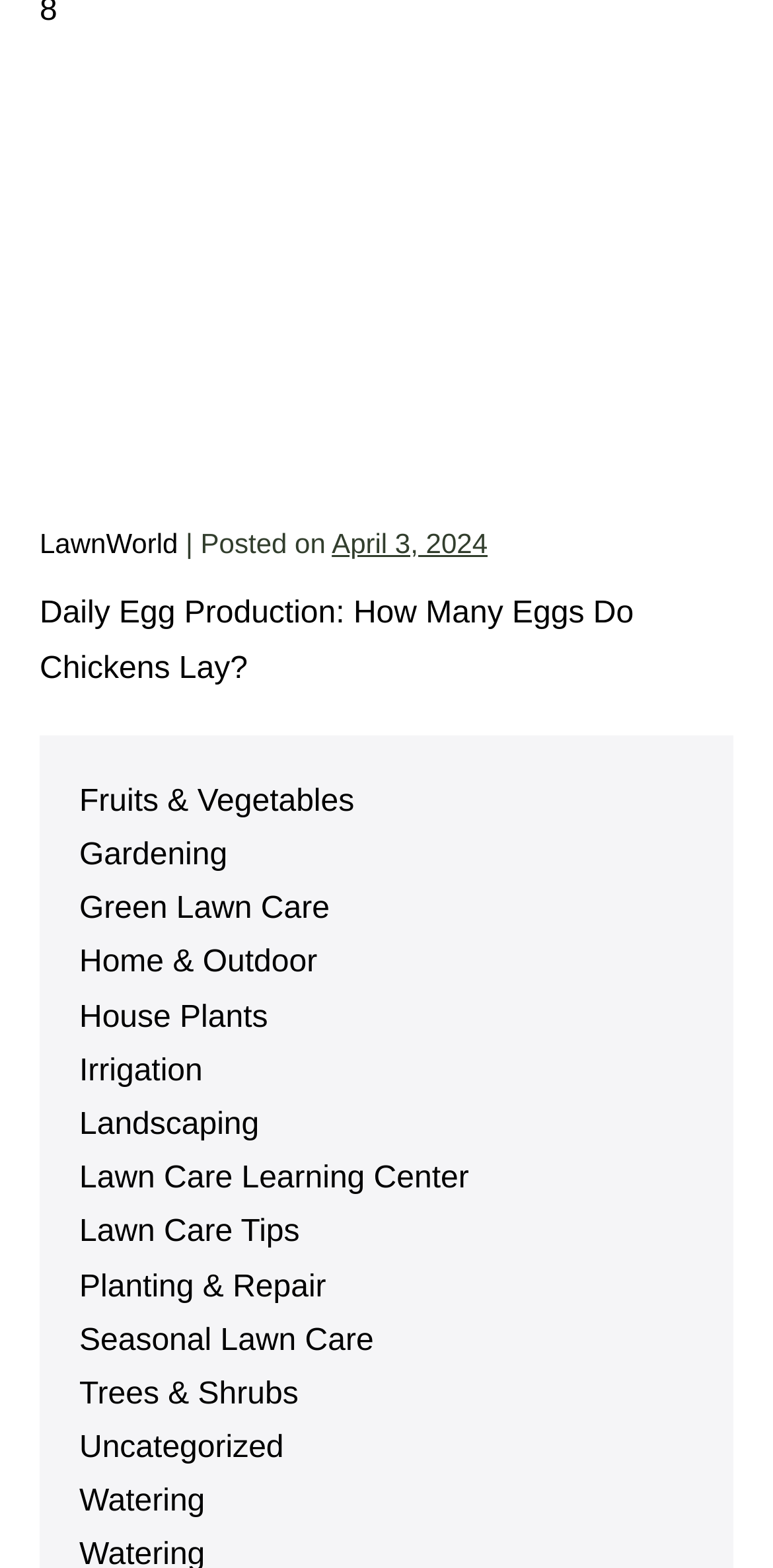Using floating point numbers between 0 and 1, provide the bounding box coordinates in the format (top-left x, top-left y, bottom-right x, bottom-right y). Locate the UI element described here: Lawn Care Learning Center

[0.103, 0.741, 0.607, 0.763]